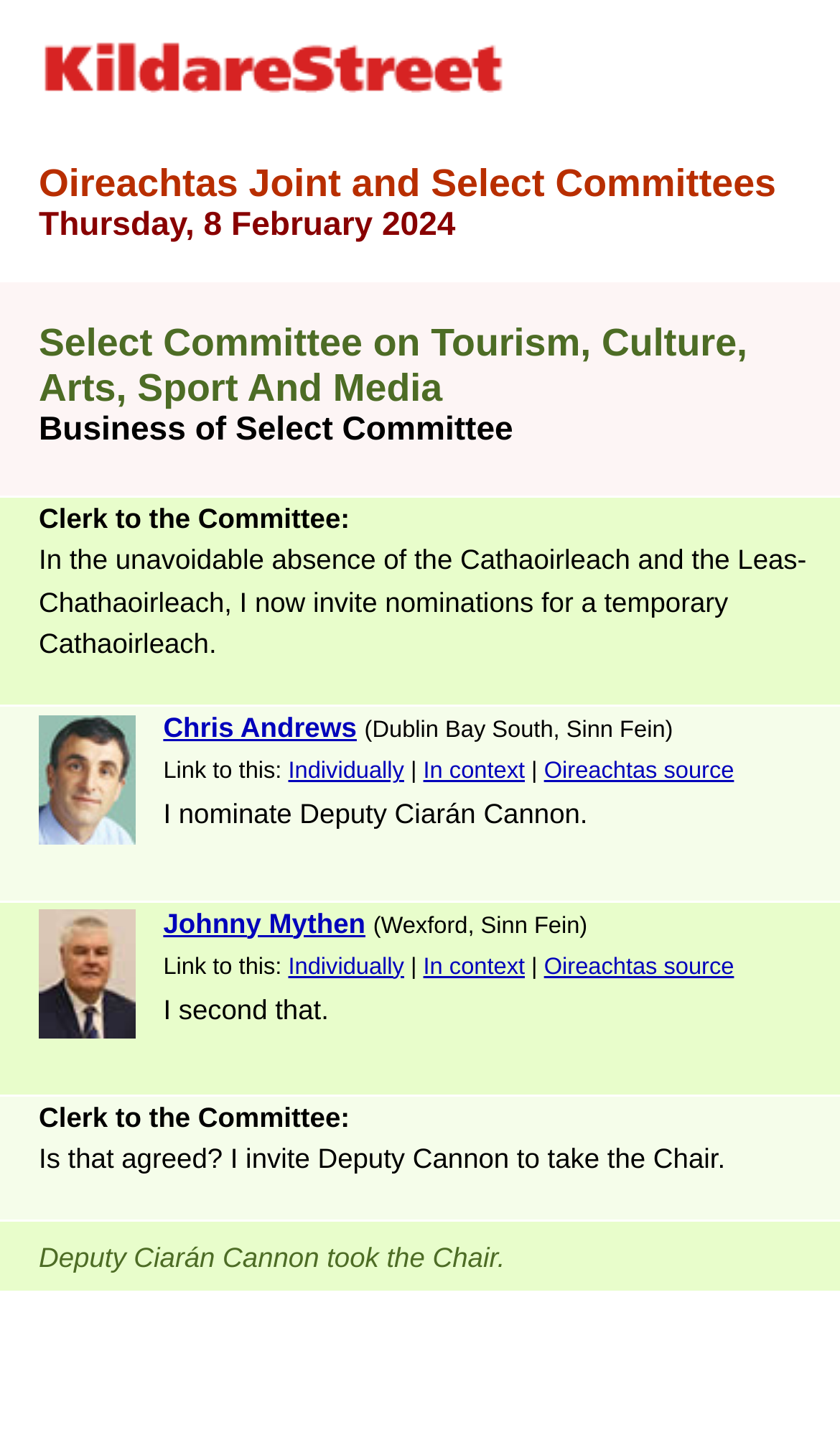Determine the bounding box coordinates of the section to be clicked to follow the instruction: "Click on the link to view the Oireachtas source". The coordinates should be given as four float numbers between 0 and 1, formatted as [left, top, right, bottom].

[0.648, 0.529, 0.874, 0.547]